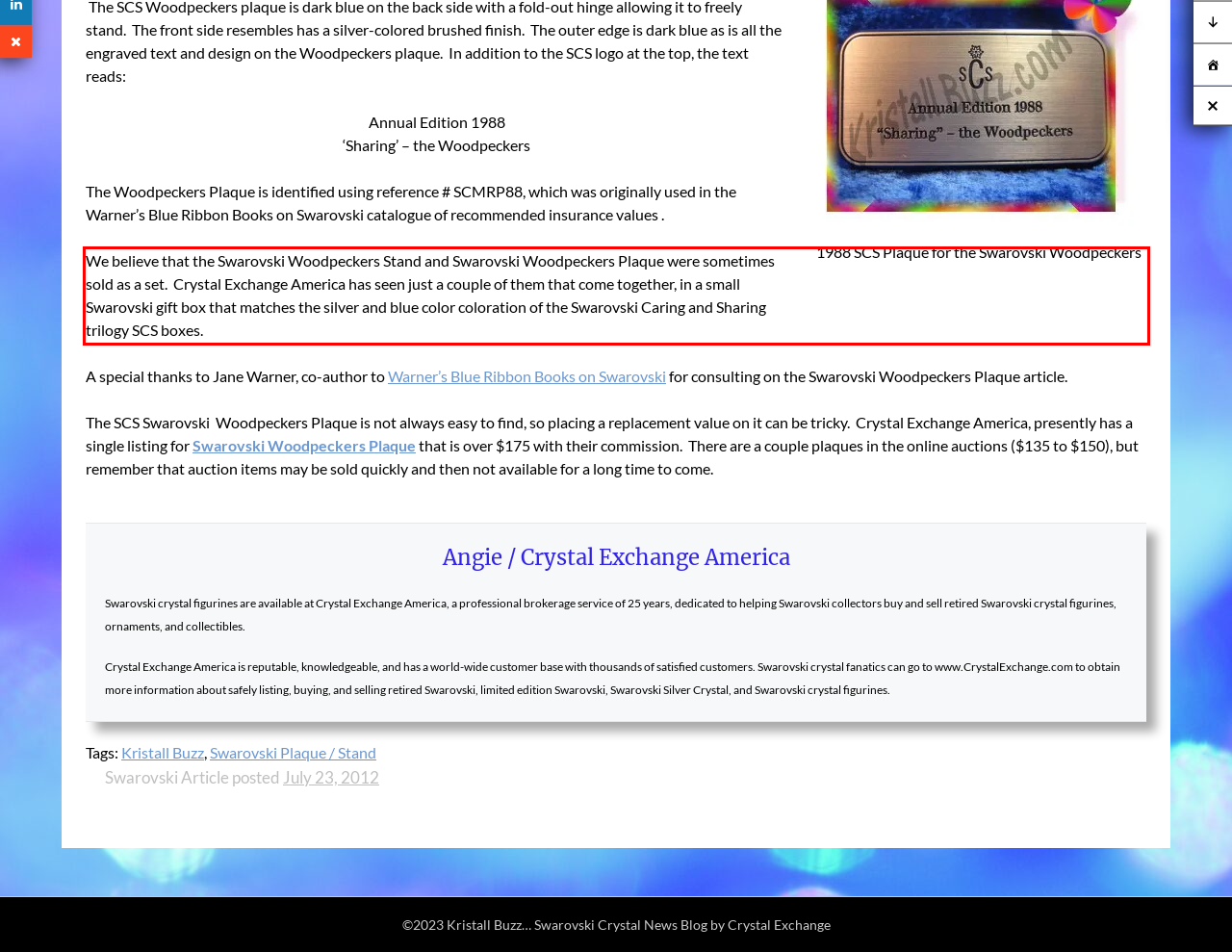Look at the screenshot of the webpage, locate the red rectangle bounding box, and generate the text content that it contains.

We believe that the Swarovski Woodpeckers Stand and Swarovski Woodpeckers Plaque were sometimes sold as a set. Crystal Exchange America has seen just a couple of them that come together, in a small Swarovski gift box that matches the silver and blue color coloration of the Swarovski Caring and Sharing trilogy SCS boxes.